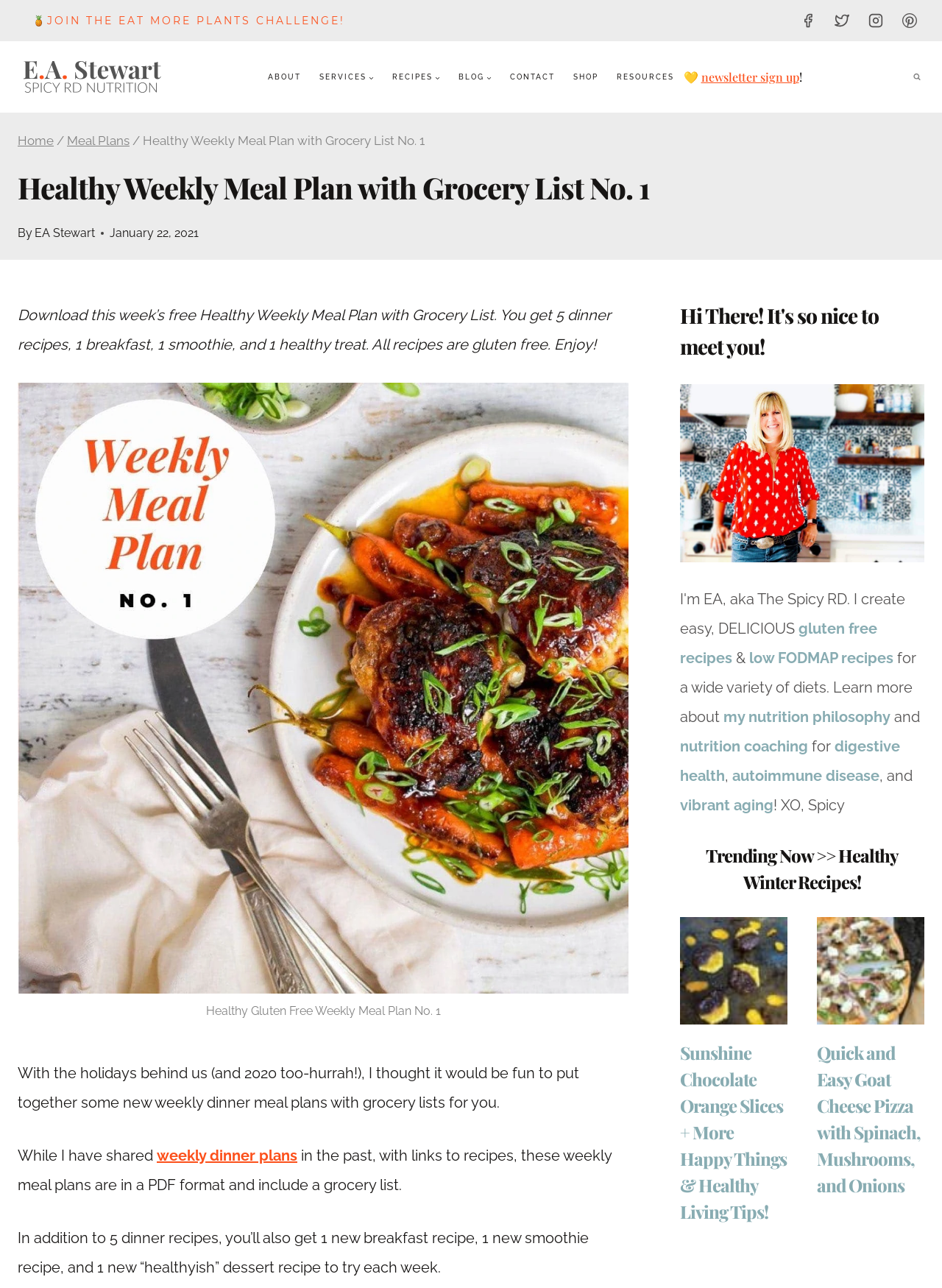Determine the bounding box coordinates of the UI element described below. Use the format (top-left x, top-left y, bottom-right x, bottom-right y) with floating point numbers between 0 and 1: BlogExpand

[0.477, 0.051, 0.532, 0.069]